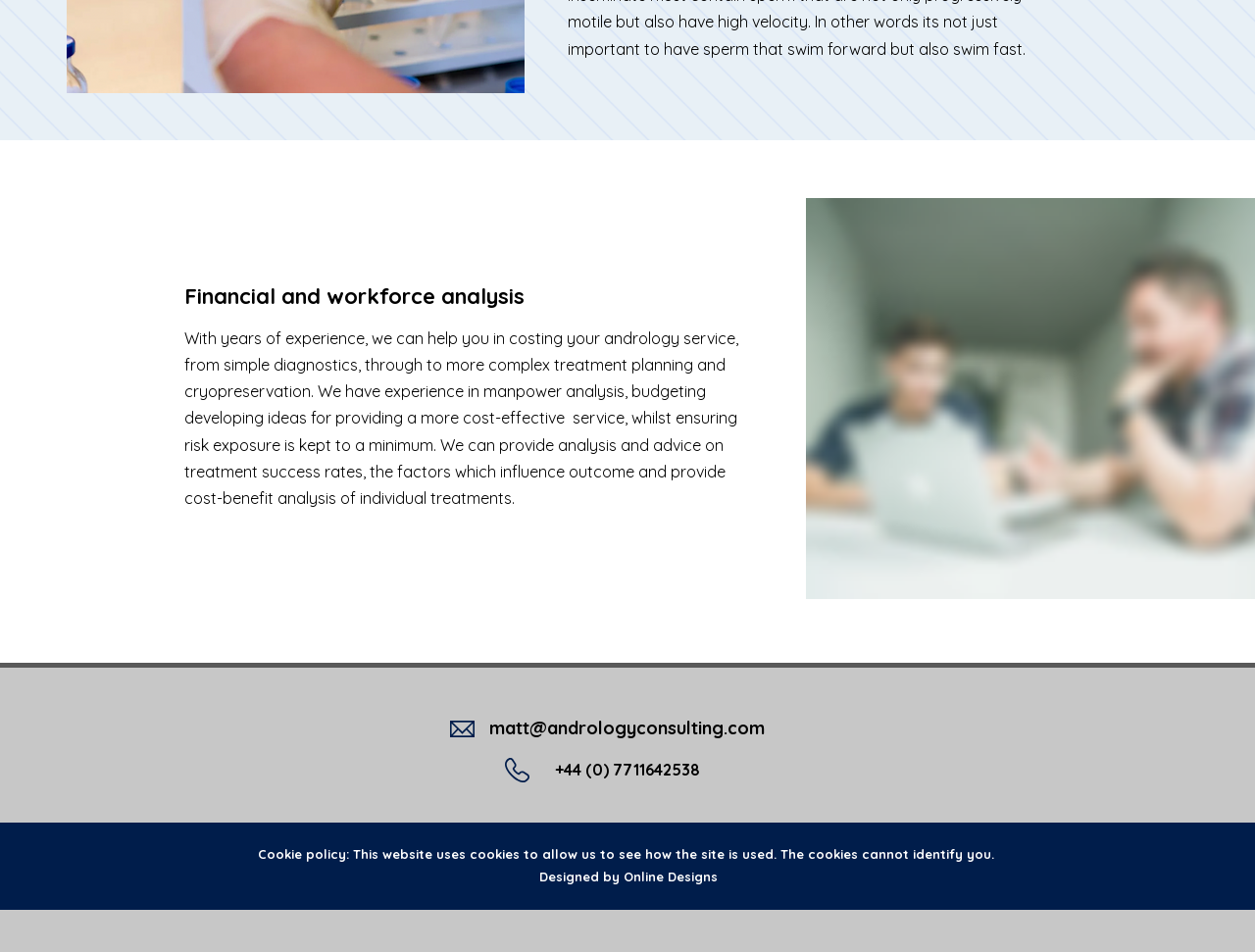What is the contact email of the company?
Based on the screenshot, give a detailed explanation to answer the question.

The contact email is mentioned on the webpage, which is matt@andrologyconsulting.com, and it is located below the company logo and image.